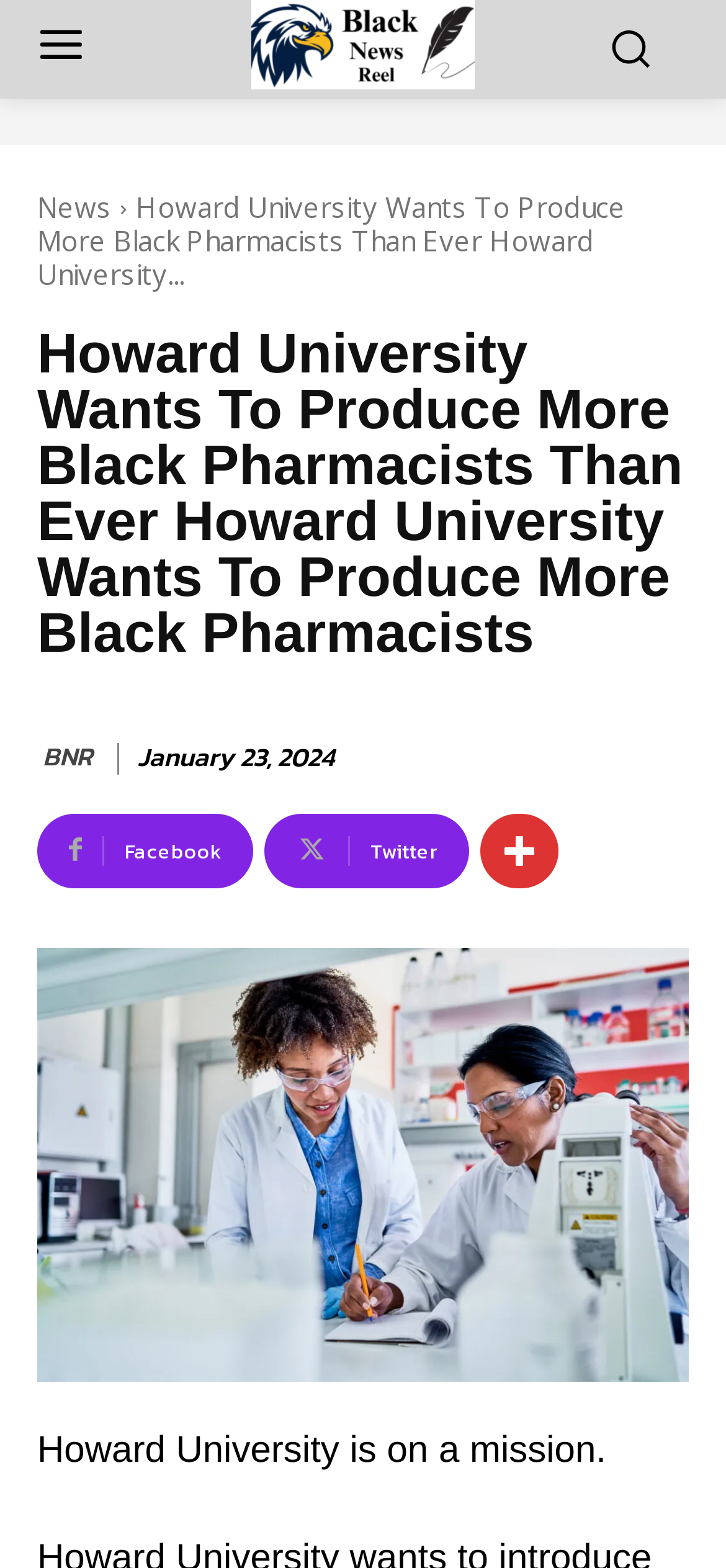Provide the bounding box coordinates for the UI element described in this sentence: "BNR". The coordinates should be four float values between 0 and 1, i.e., [left, top, right, bottom].

[0.059, 0.474, 0.128, 0.494]